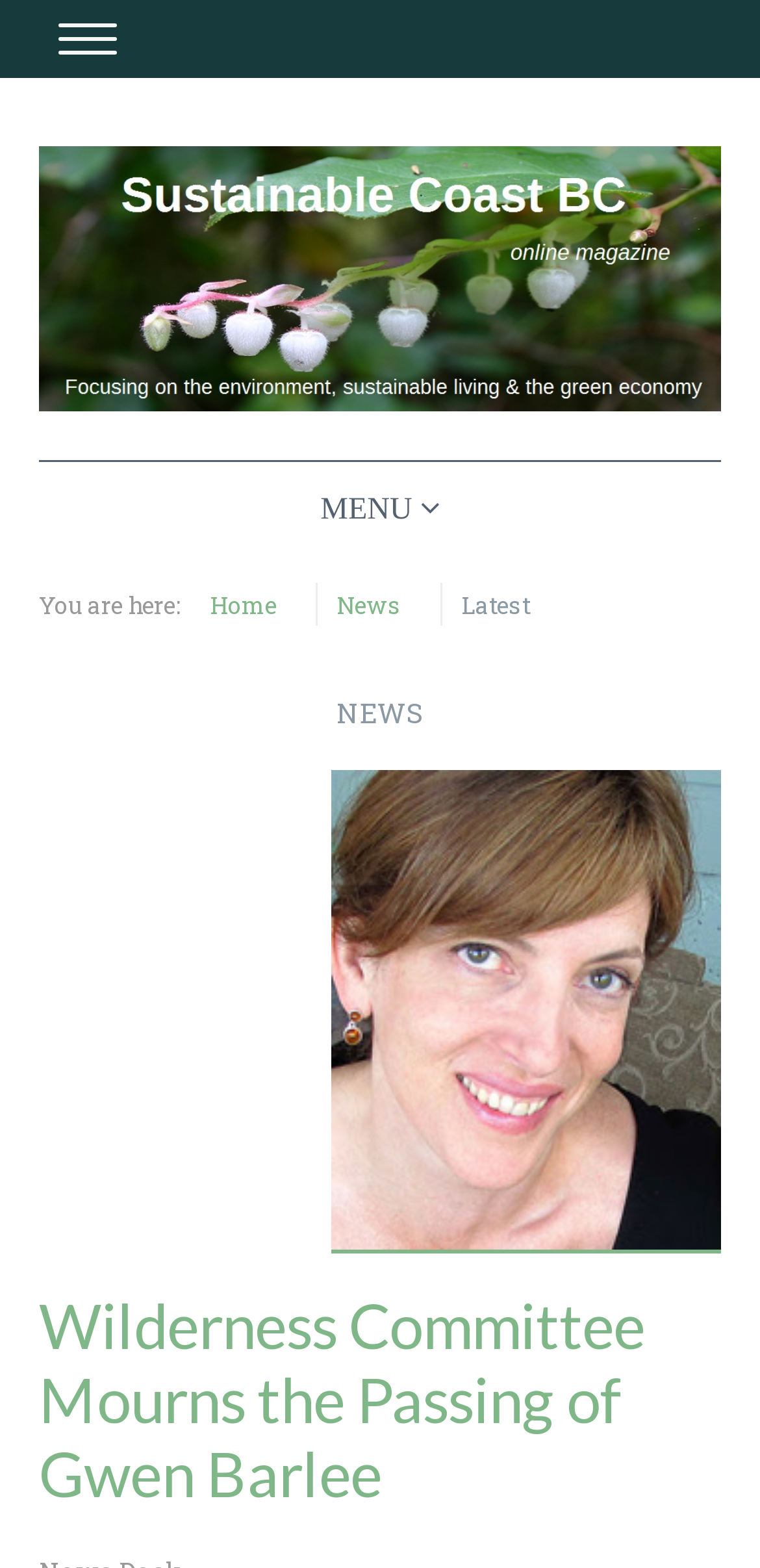Determine the bounding box coordinates for the HTML element mentioned in the following description: "Features". The coordinates should be a list of four floats ranging from 0 to 1, represented as [left, top, right, bottom].

[0.164, 0.557, 0.836, 0.609]